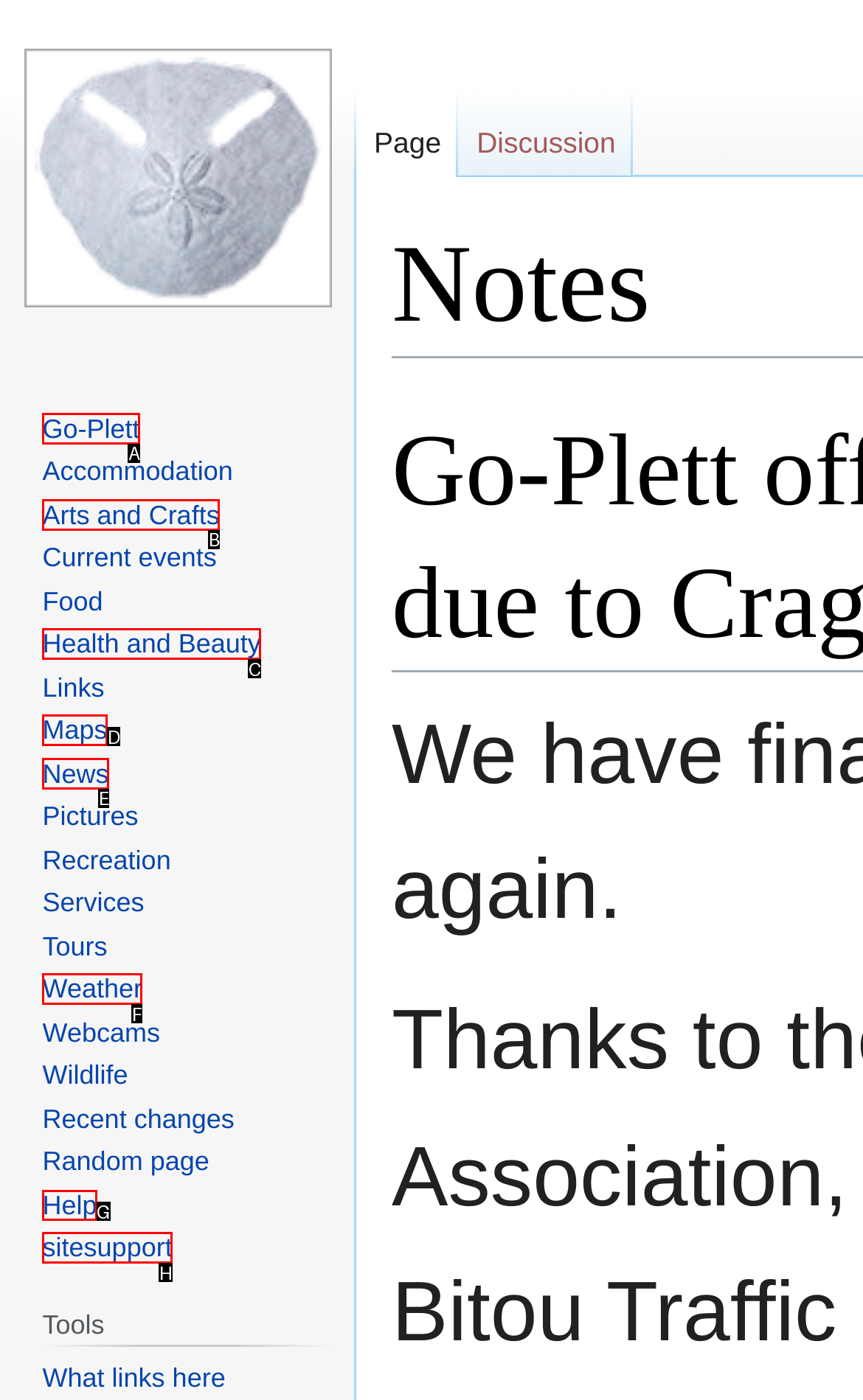Select the HTML element that needs to be clicked to carry out the task: Get help
Provide the letter of the correct option.

G